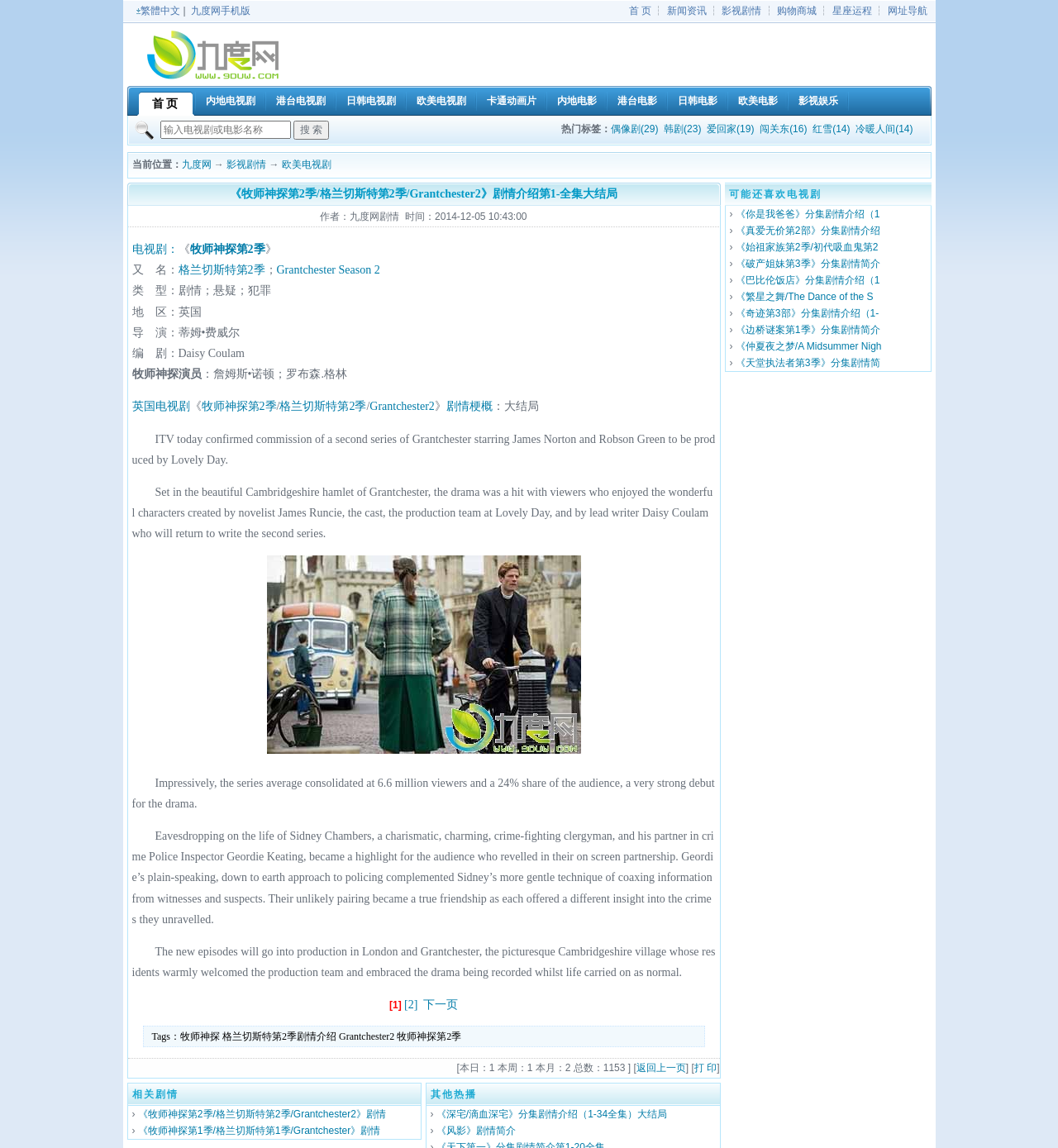Identify the bounding box coordinates for the element you need to click to achieve the following task: "Read about Grantchester Season 2". Provide the bounding box coordinates as four float numbers between 0 and 1, in the form [left, top, right, bottom].

[0.261, 0.23, 0.359, 0.241]